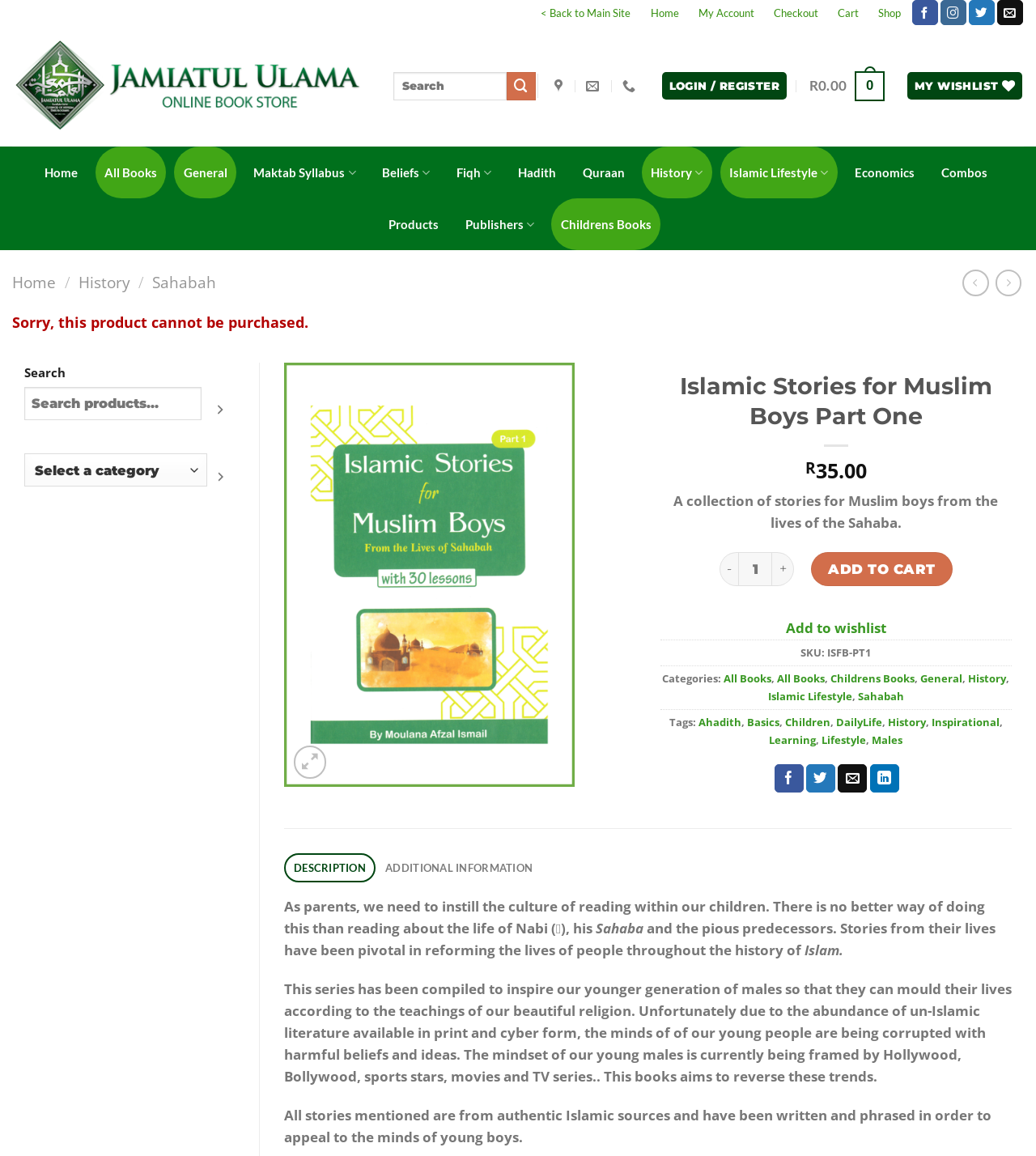Provide a comprehensive description of the webpage.

This webpage is an online bookstore, specifically showcasing the product "Islamic Stories for Muslim Boys Part One". At the top, there is a navigation bar with links to the main site, home, my account, checkout, cart, and shop. Below this, there are social media links to follow the bookstore on Facebook, Instagram, and Twitter, as well as a link to send an email.

On the left side, there is a search bar with a submit button. Below this, there are links to various categories, including Home, All Books, General, Maktab Syllabus, Beliefs, Fiqh, Hadith, Quraan, History, Islamic Lifestyle, Economics, Combos, and Products. Some of these categories have sub-menus.

In the main content area, there is a product description section. The product title "Islamic Stories for Muslim Boys Part One" is displayed prominently, along with the price "R35.00". Below this, there is a brief description of the product, which is a collection of stories for Muslim boys from the lives of the Sahaba.

Under the product description, there are buttons to add the product to the wishlist or cart. The quantity of the product can be adjusted using a spin button. There is also a link to add the product to the wishlist.

On the right side, there is a section displaying the product's SKU and categories. The categories include All Books and History.

At the bottom of the page, there is a pagination section with previous and next buttons, allowing users to navigate through the product list.